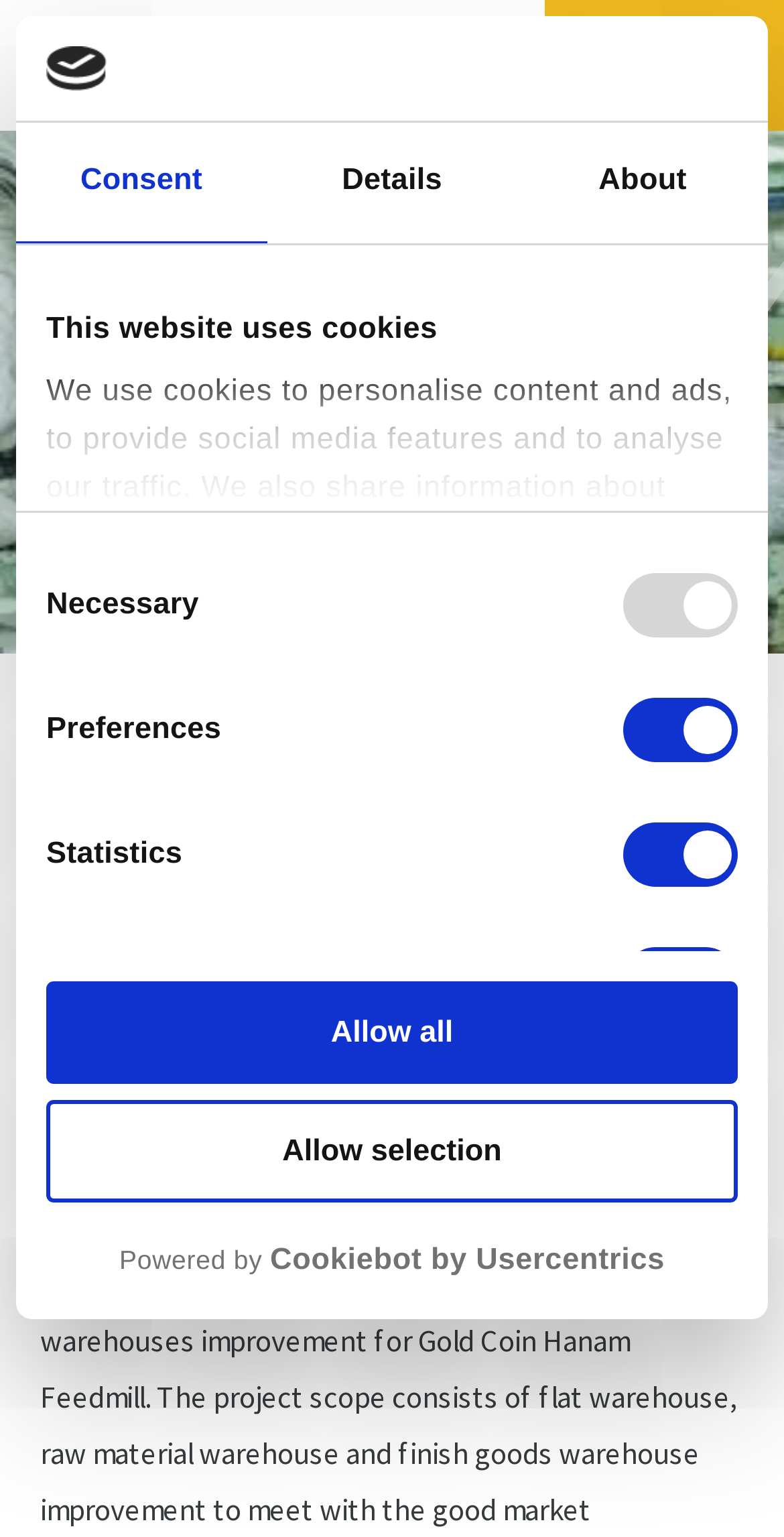Please locate the bounding box coordinates of the element that needs to be clicked to achieve the following instruction: "Visit the website". The coordinates should be four float numbers between 0 and 1, i.e., [left, top, right, bottom].

[0.051, 0.0, 0.235, 0.085]